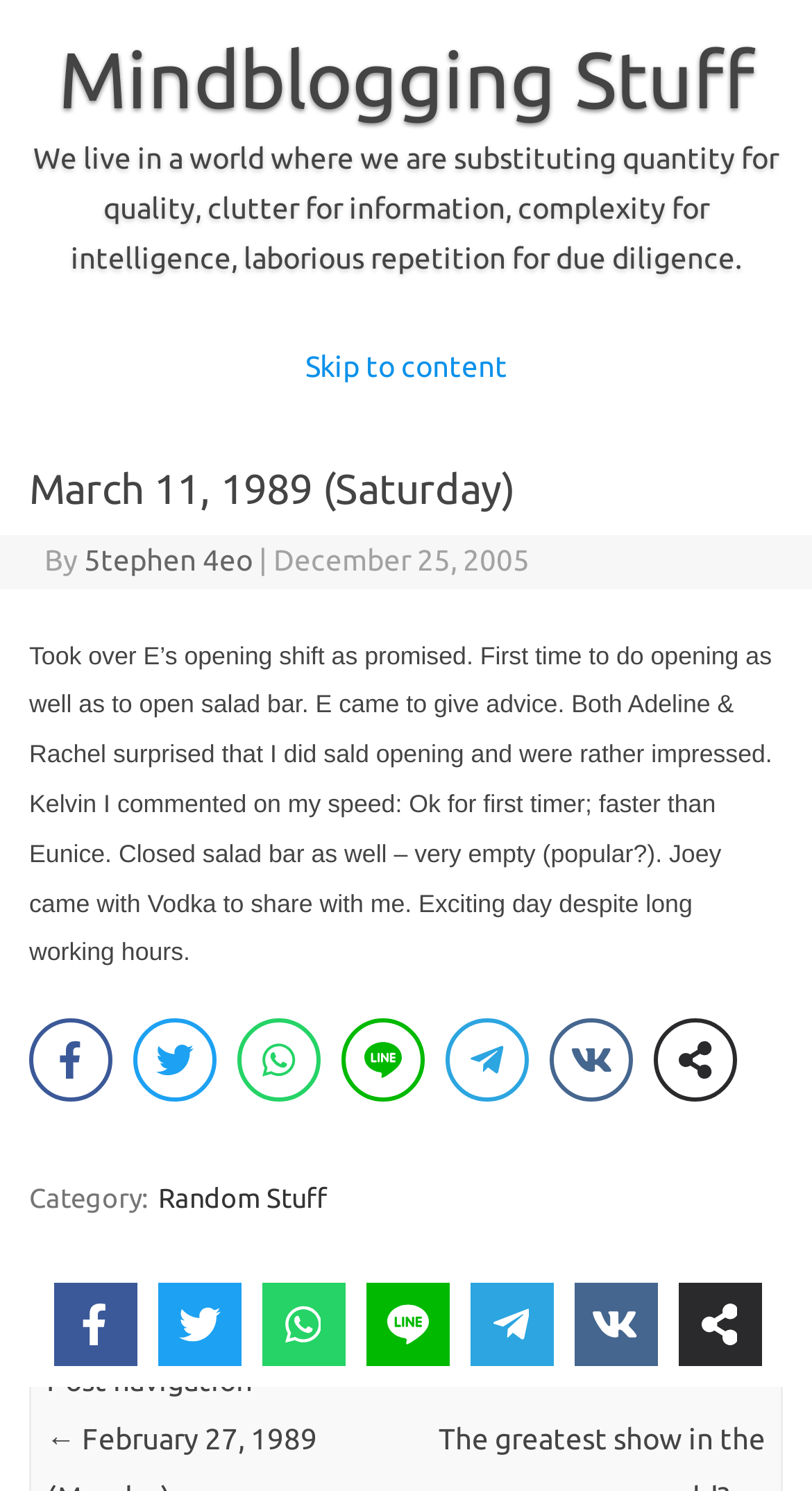What is the date mentioned in the header?
Answer the question with a detailed and thorough explanation.

I found the date 'March 11, 1989' in the header section of the webpage, which is located at the top of the page and is a prominent element.